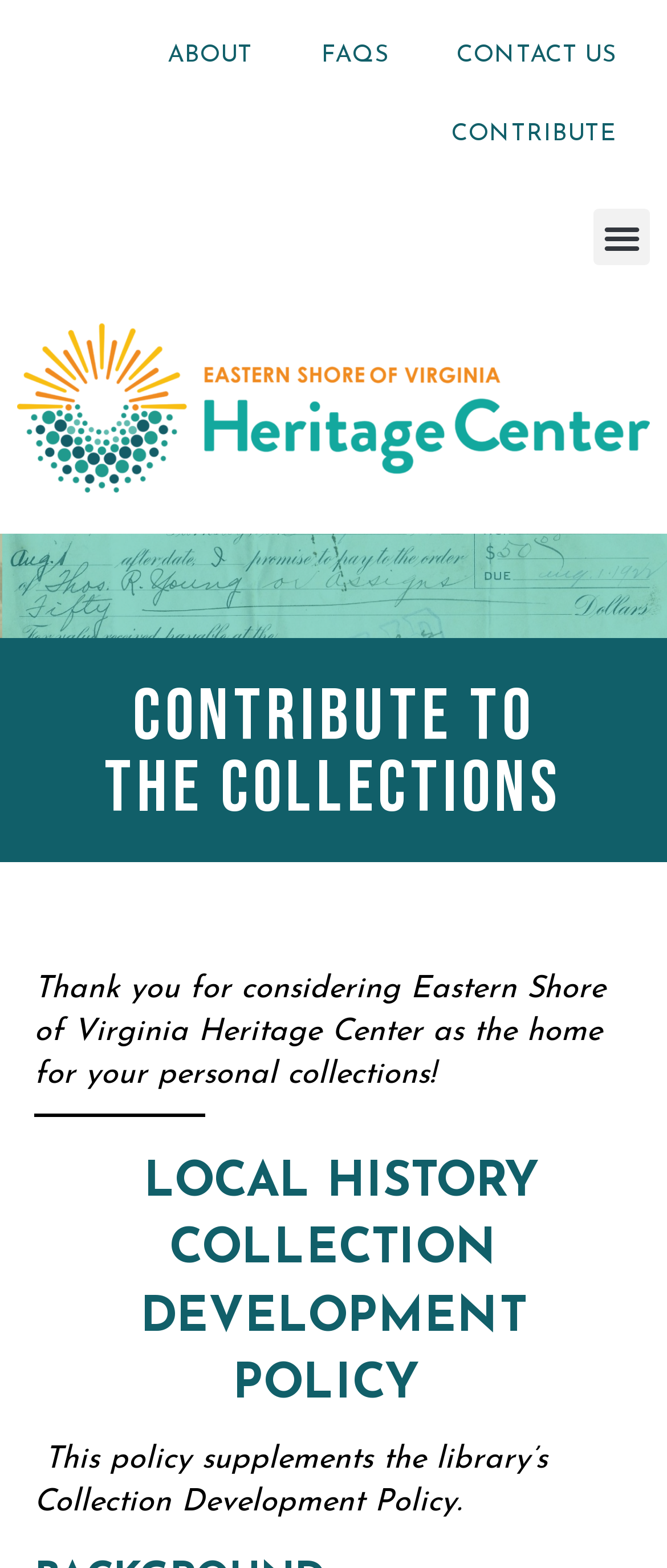What is the library's collection development policy related to? Analyze the screenshot and reply with just one word or a short phrase.

Local history collections